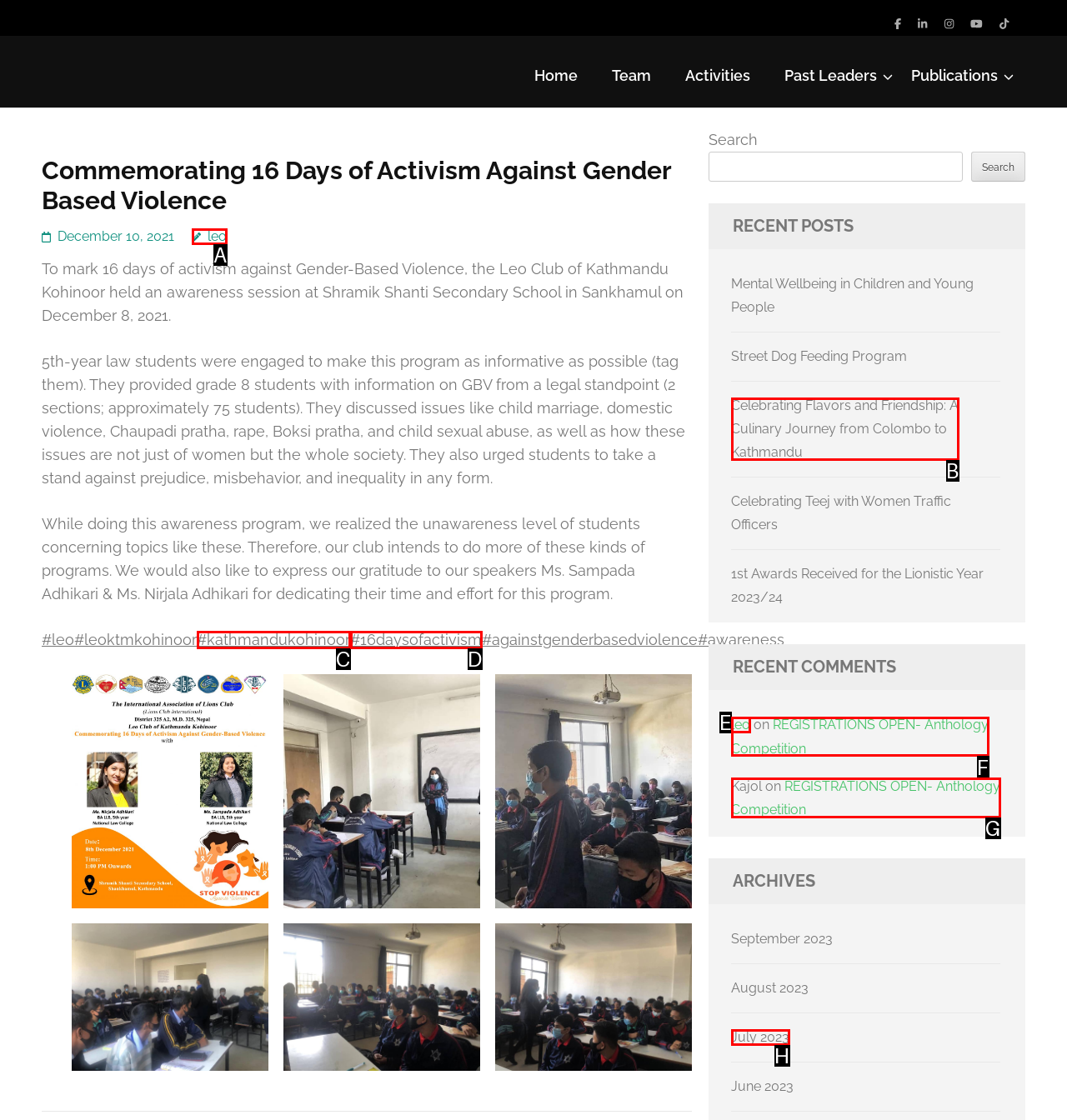Find the option that fits the given description: July 2023
Answer with the letter representing the correct choice directly.

H